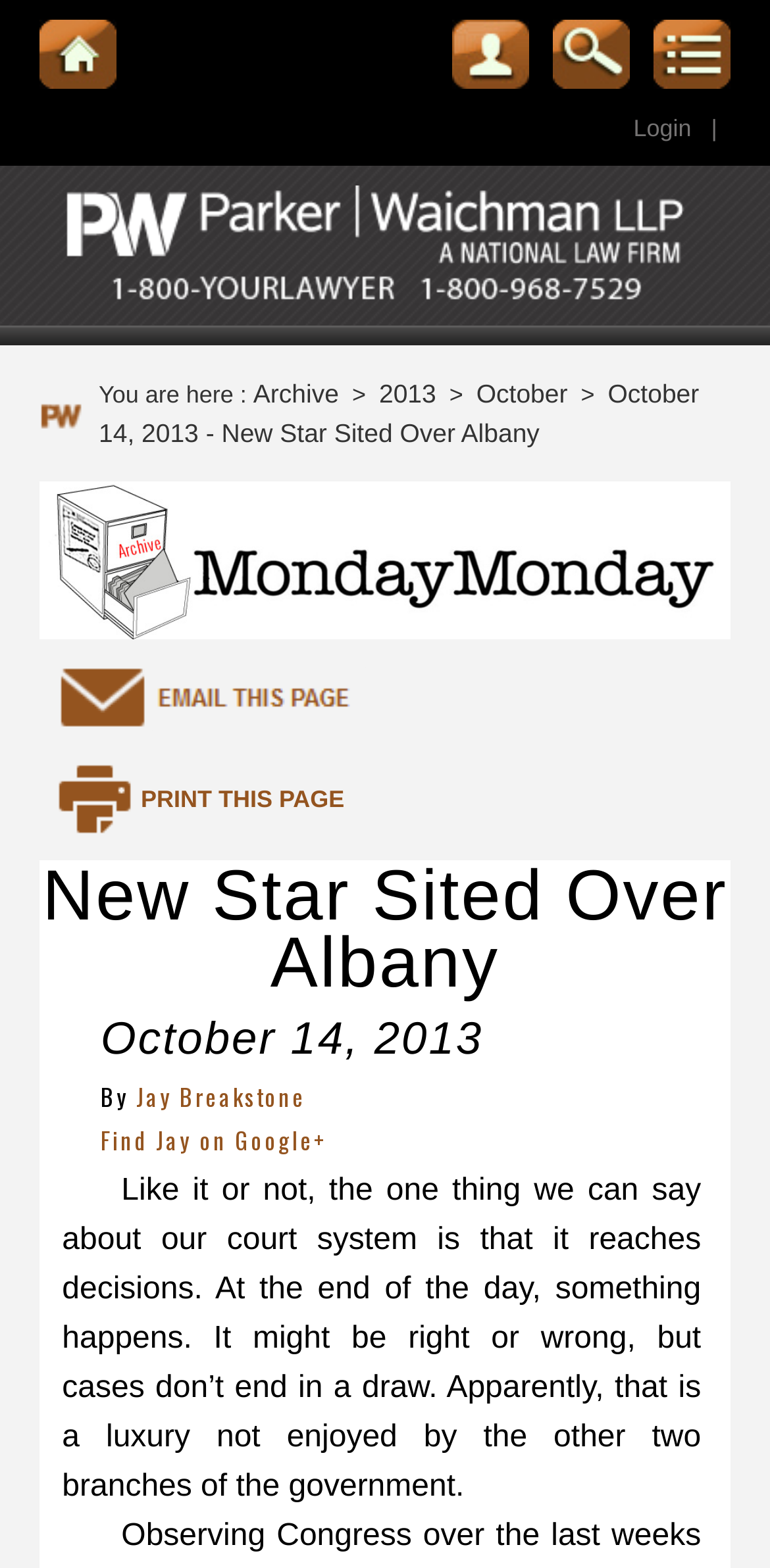Kindly determine the bounding box coordinates of the area that needs to be clicked to fulfill this instruction: "Find Jay on Google+".

[0.131, 0.716, 0.423, 0.737]